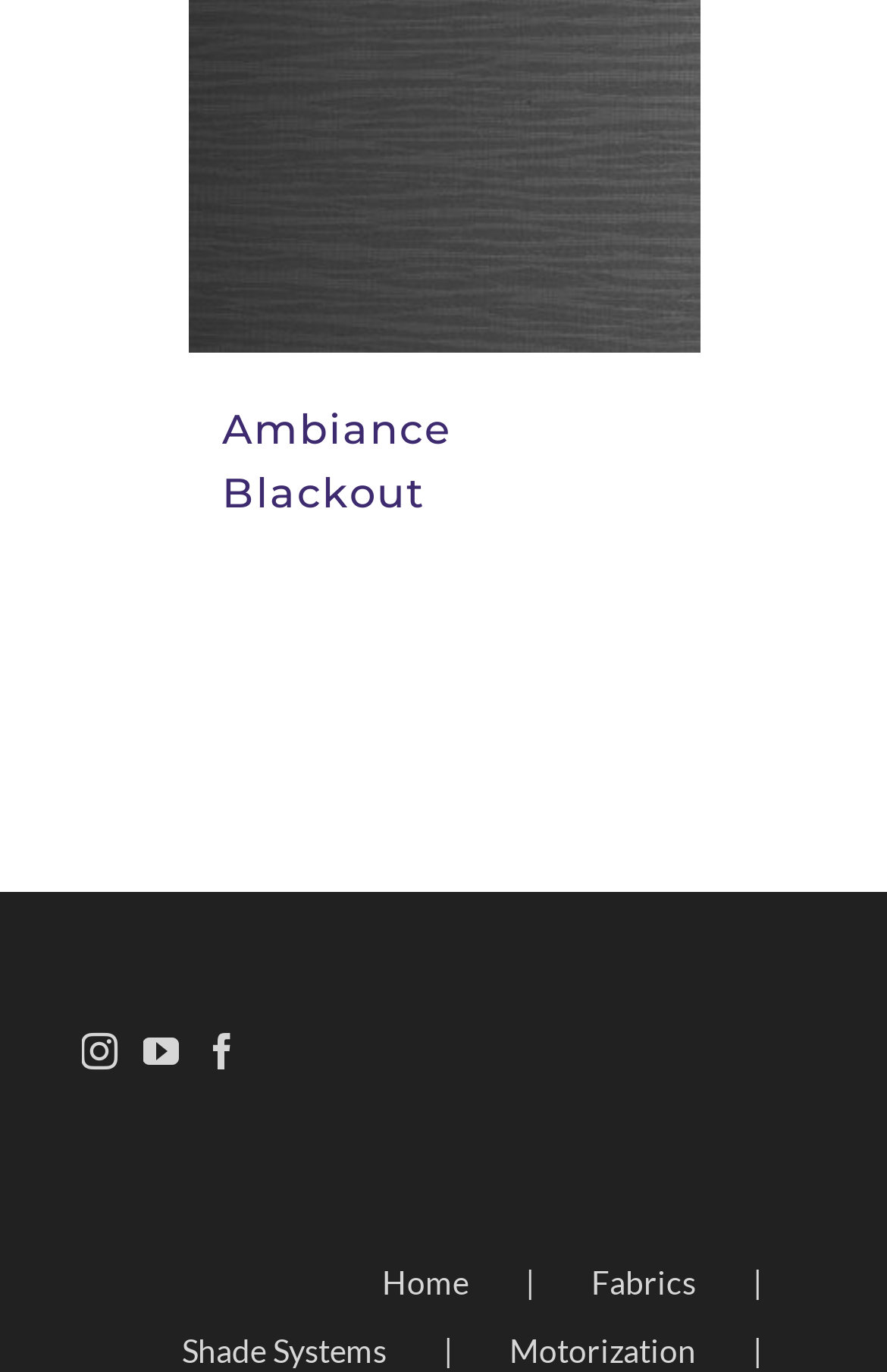How many social media links are there?
Refer to the image and provide a detailed answer to the question.

I counted the number of social media links at the bottom of the webpage, which are Instagram, YouTube, and Facebook.